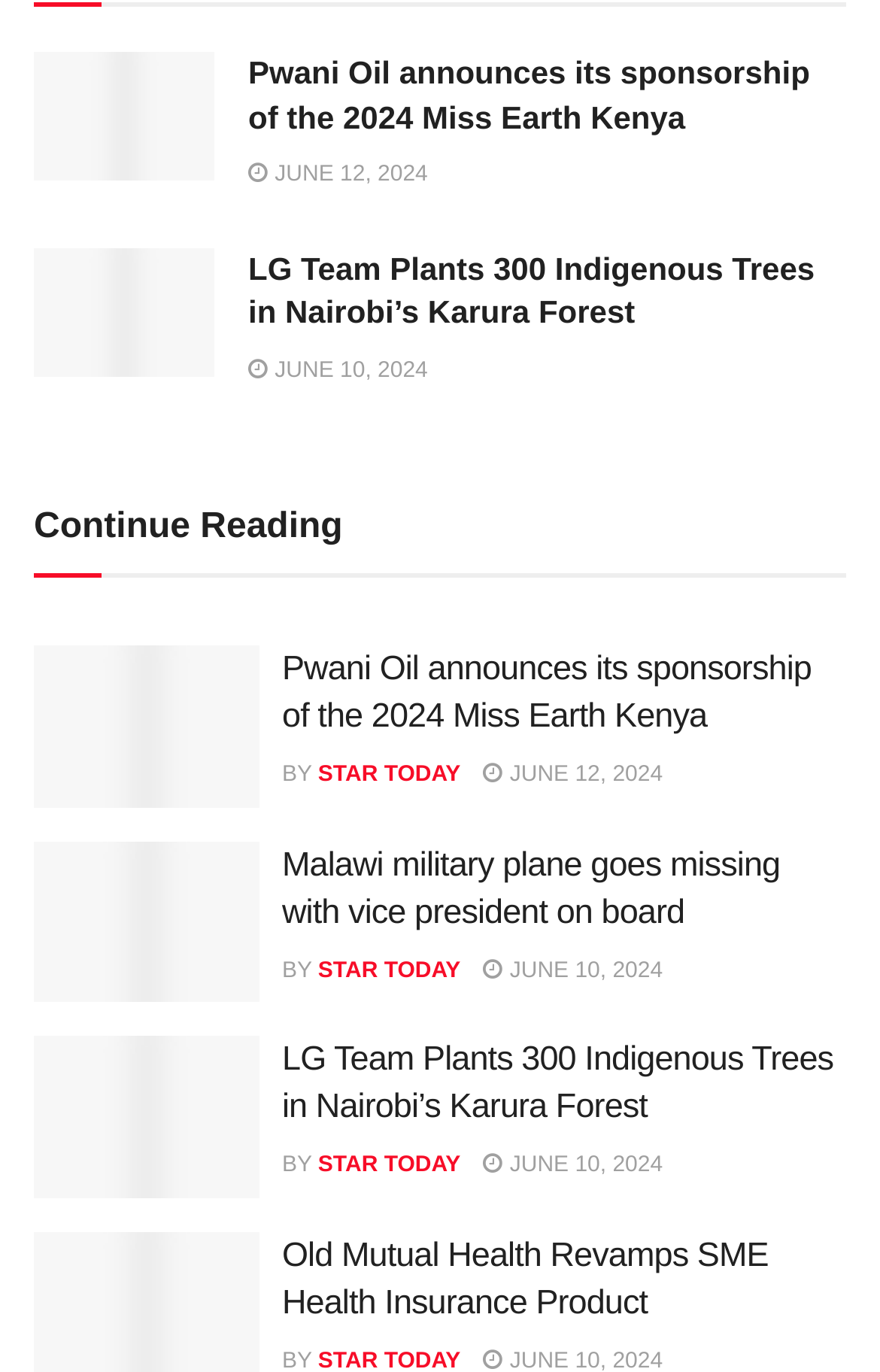Determine the bounding box coordinates of the clickable area required to perform the following instruction: "Get the free Wireless Charger". The coordinates should be represented as four float numbers between 0 and 1: [left, top, right, bottom].

None